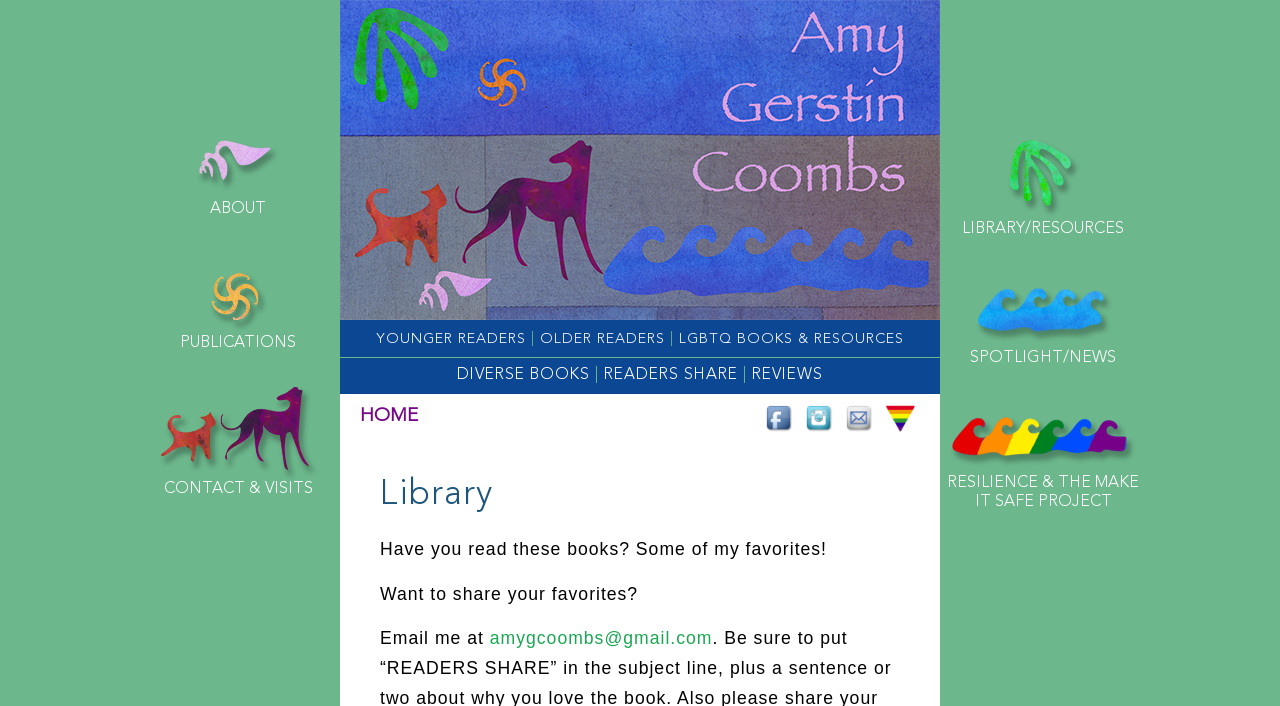Please identify the bounding box coordinates of the element I need to click to follow this instruction: "Click on LIBRARY/RESOURCES".

[0.737, 0.198, 0.893, 0.339]